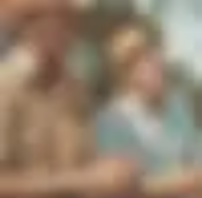Refer to the image and provide an in-depth answer to the question: 
What is the relationship between Fred Frey and Edwin Leonards?

The caption explicitly states that Edwin Leonards is Fred Frey's brother-in-law, indicating a familial relationship between the two individuals.